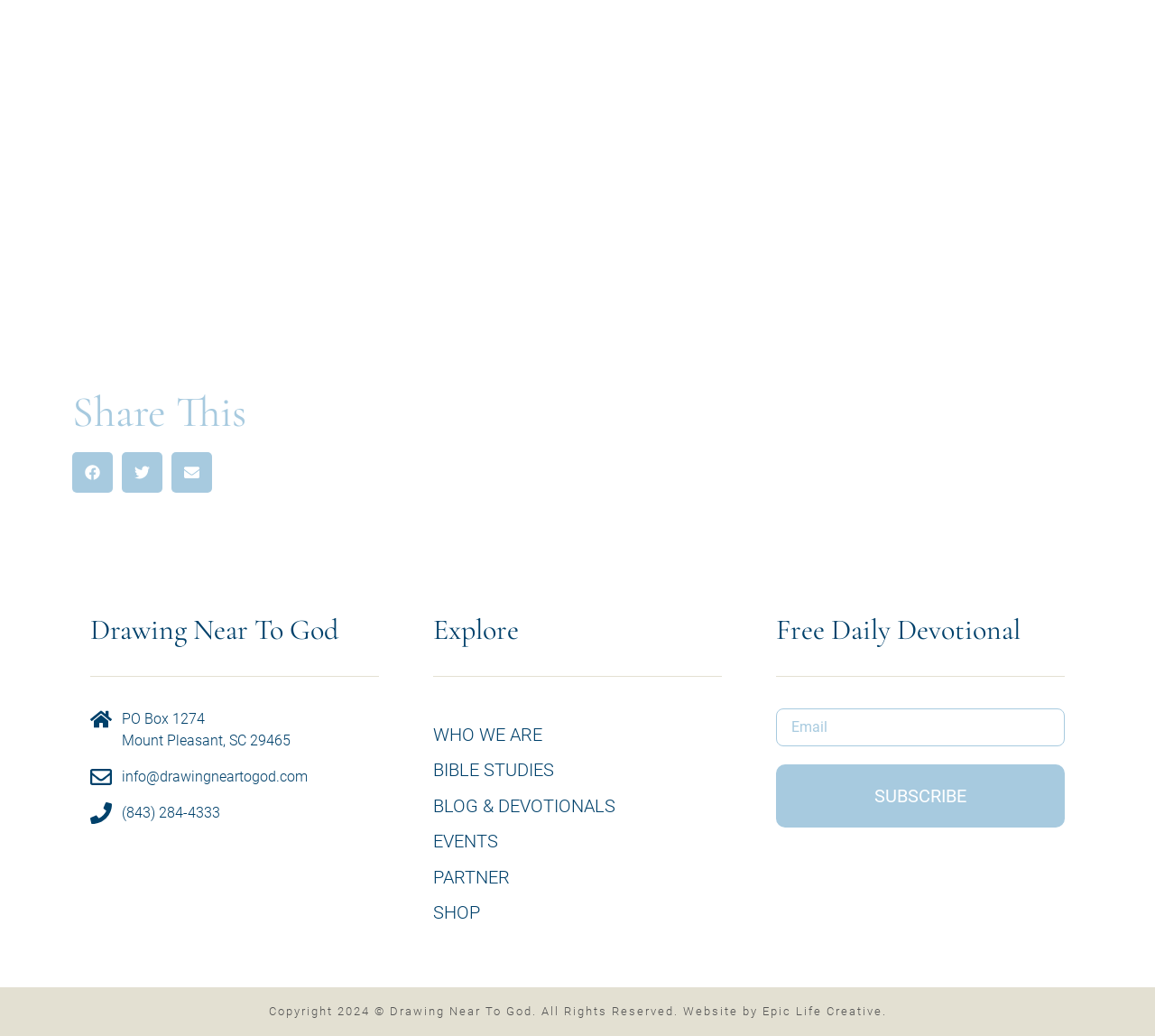Provide a single word or phrase to answer the given question: 
What is the organization's email address?

info@drawingneartogod.com